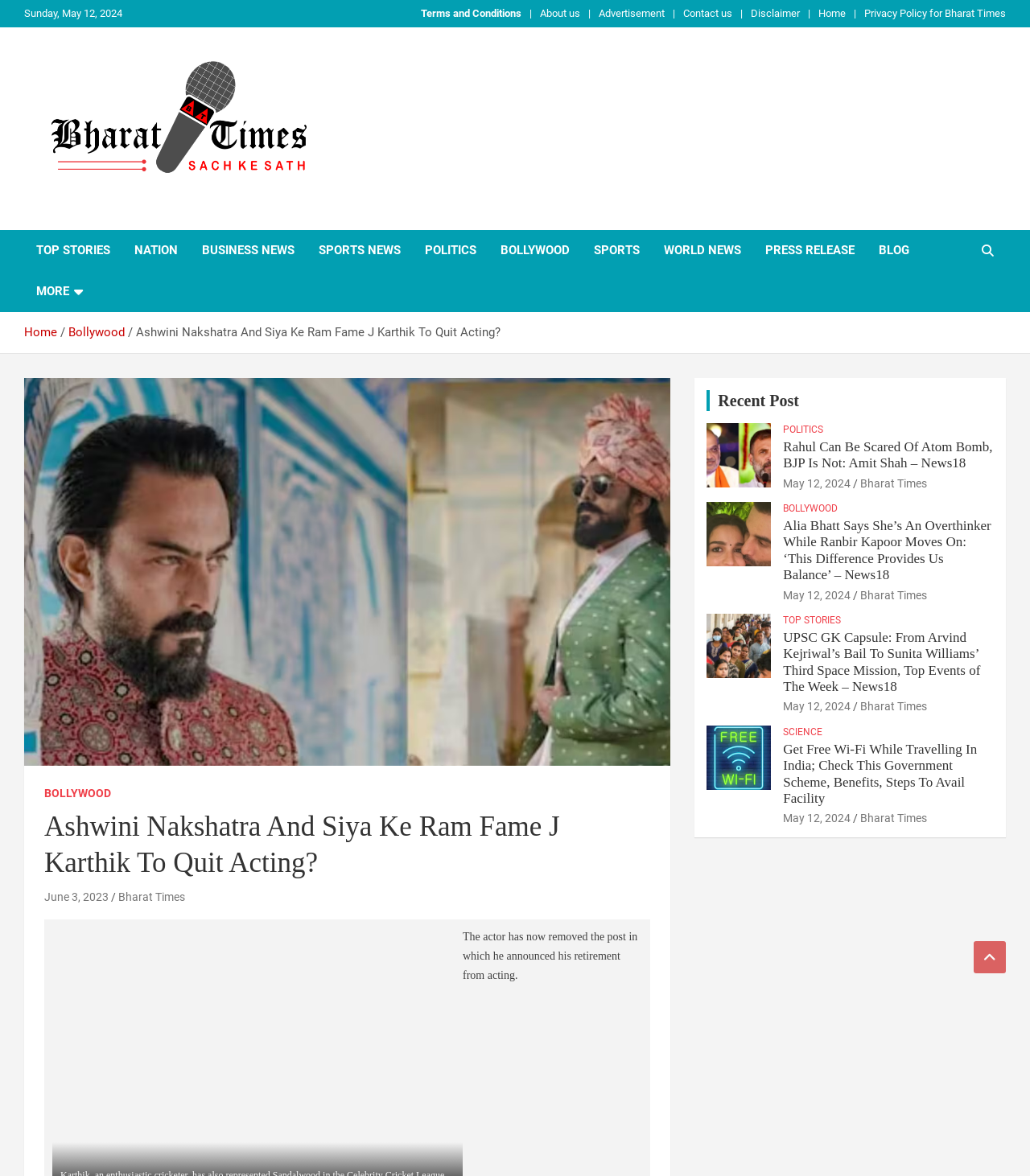Specify the bounding box coordinates of the area to click in order to execute this command: 'Check the 'Recent Post''. The coordinates should consist of four float numbers ranging from 0 to 1, and should be formatted as [left, top, right, bottom].

[0.686, 0.332, 0.965, 0.35]